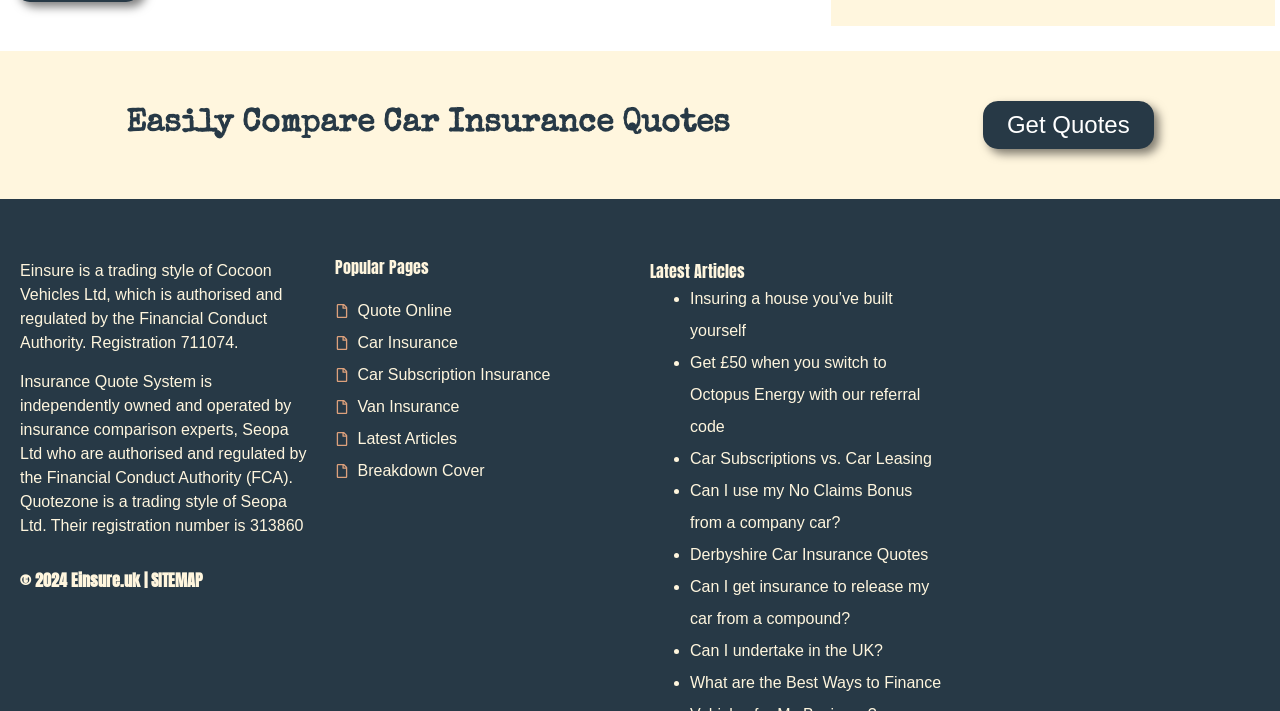Please identify the bounding box coordinates for the region that you need to click to follow this instruction: "Get car insurance quotes".

[0.768, 0.143, 0.901, 0.21]